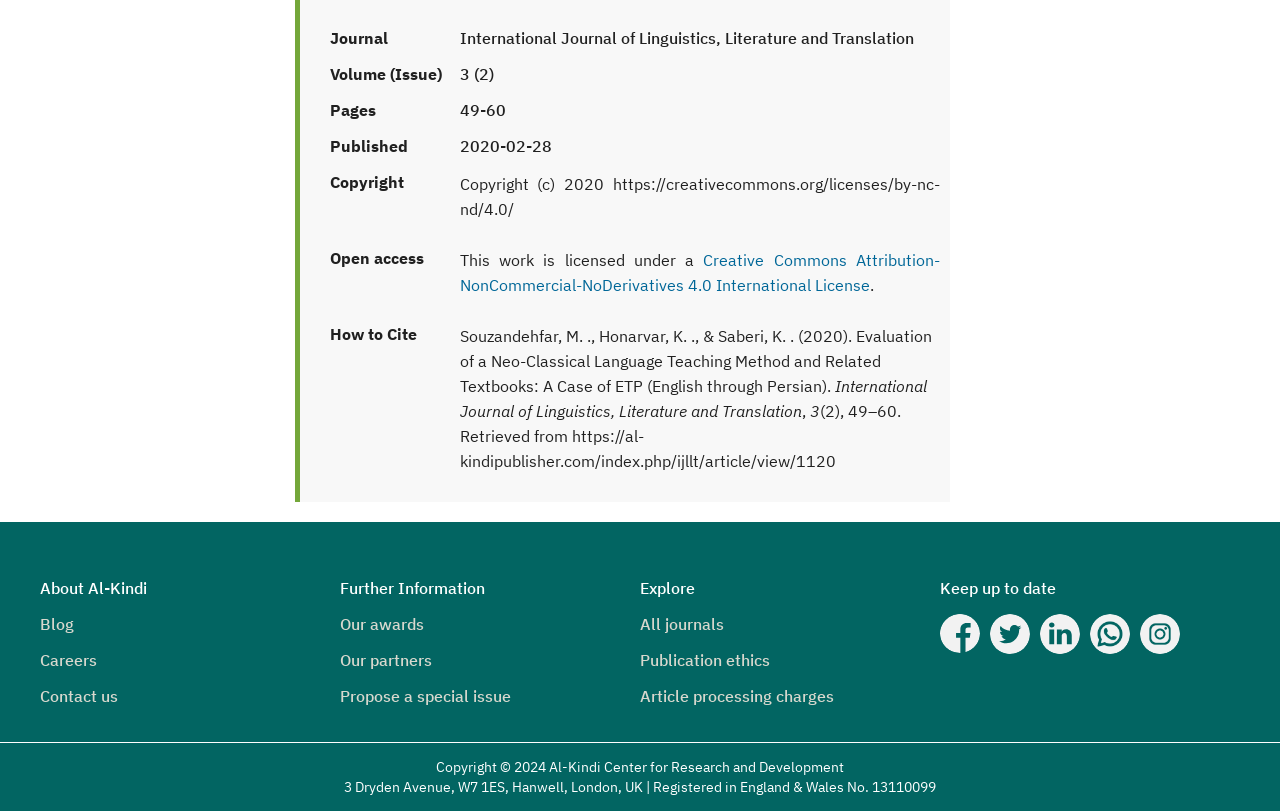Respond concisely with one word or phrase to the following query:
What is the title of the journal?

International Journal of Linguistics, Literature and Translation